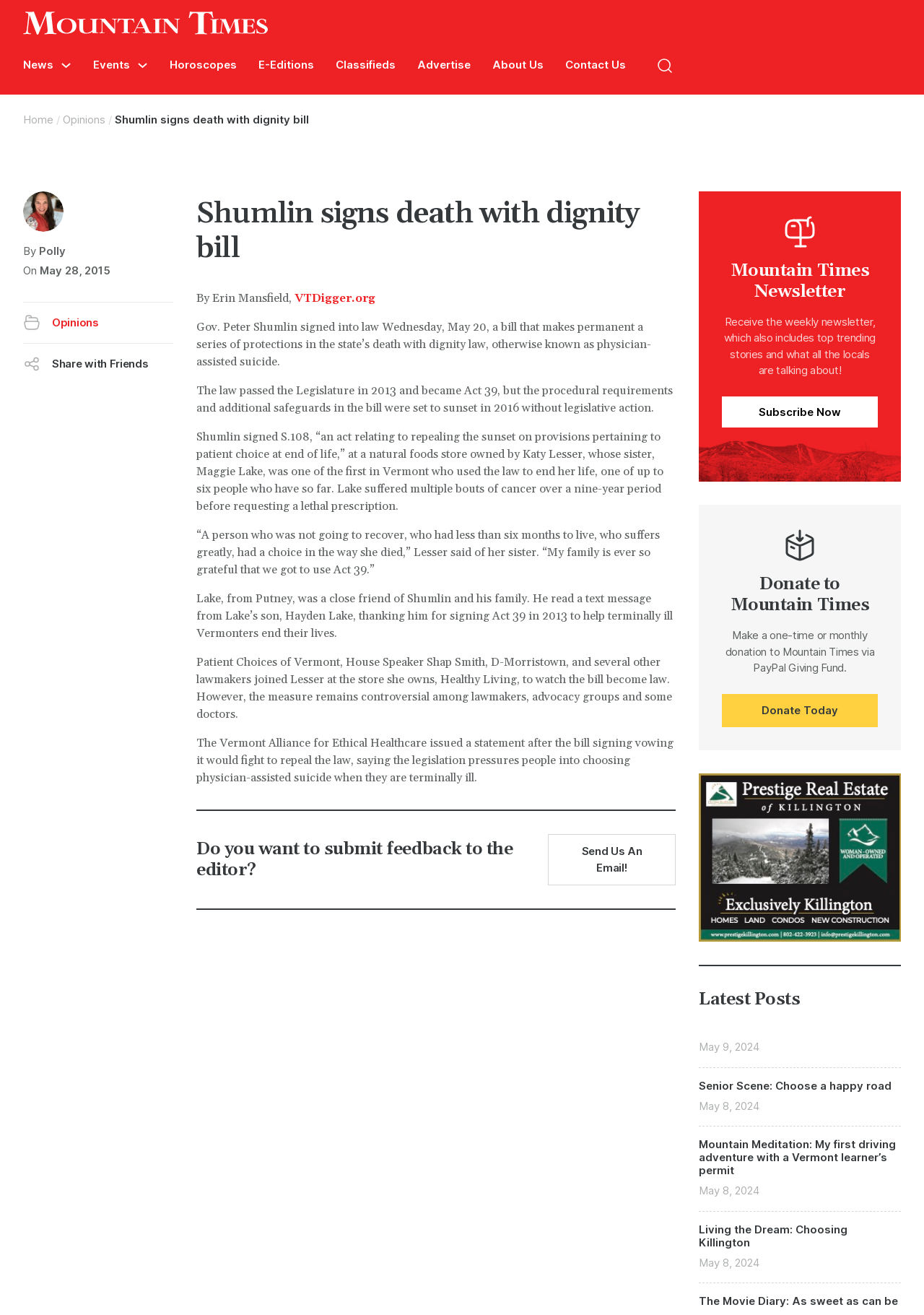Please identify the bounding box coordinates of the clickable region that I should interact with to perform the following instruction: "Subscribe to Mountain Times Newsletter". The coordinates should be expressed as four float numbers between 0 and 1, i.e., [left, top, right, bottom].

[0.781, 0.301, 0.95, 0.325]